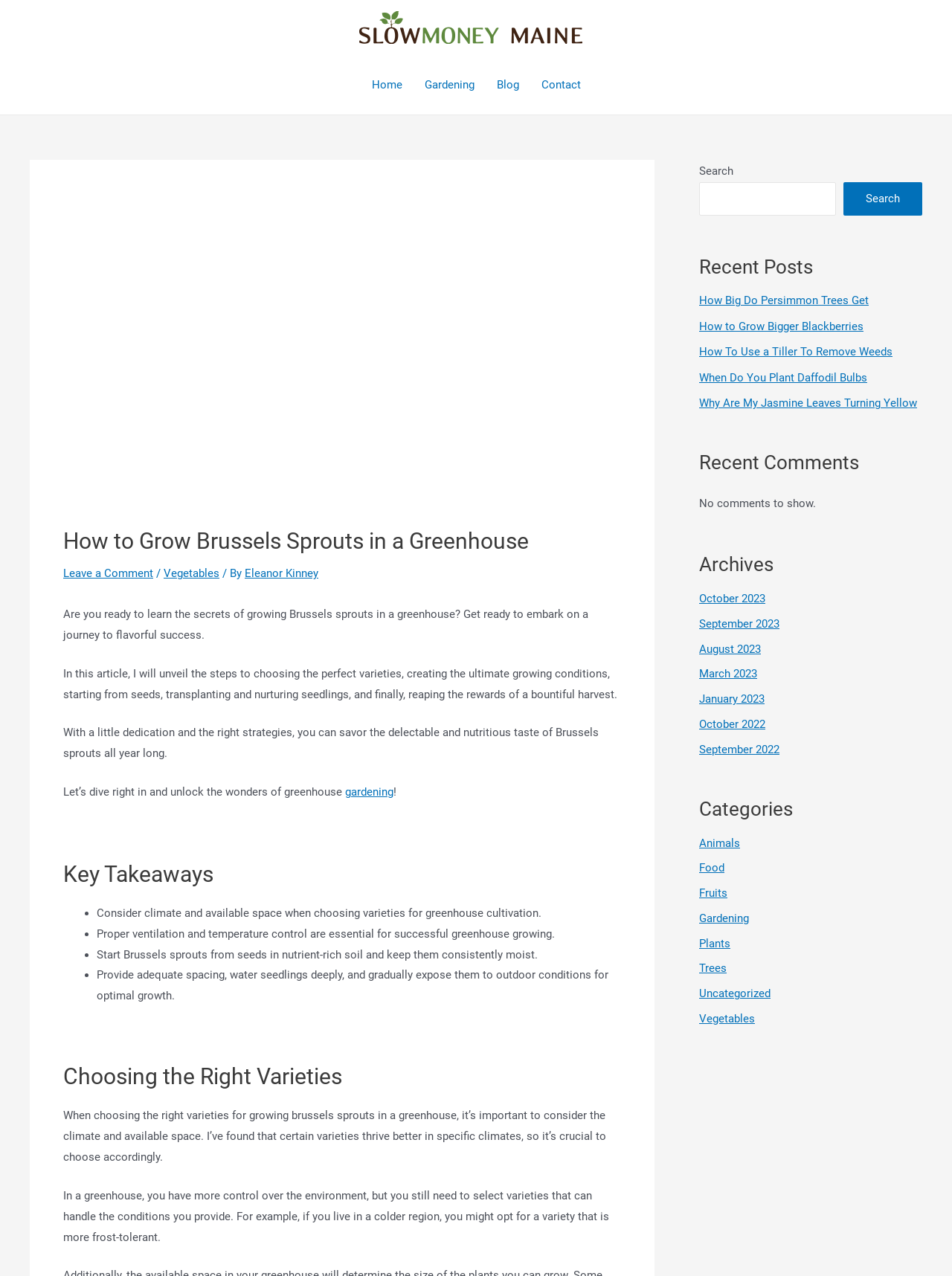Identify the bounding box coordinates of the clickable region to carry out the given instruction: "Click on the 'Vegetables' category".

[0.734, 0.793, 0.793, 0.804]